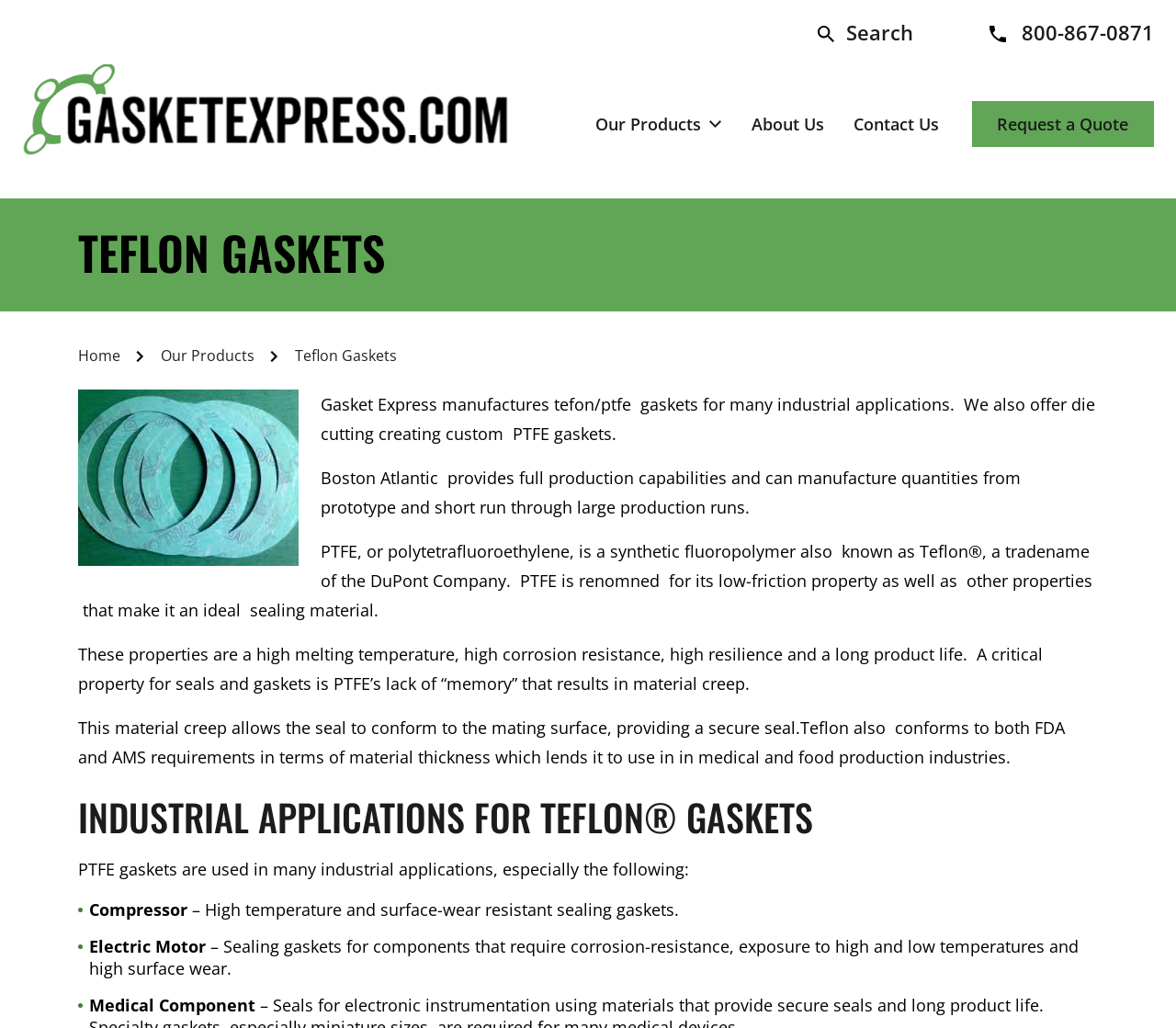What is the material used for making gaskets?
Carefully examine the image and provide a detailed answer to the question.

I found the material used for making gaskets by reading the StaticText elements that describe the properties of the material, which is mentioned as PTFE or polytetrafluoroethylene.